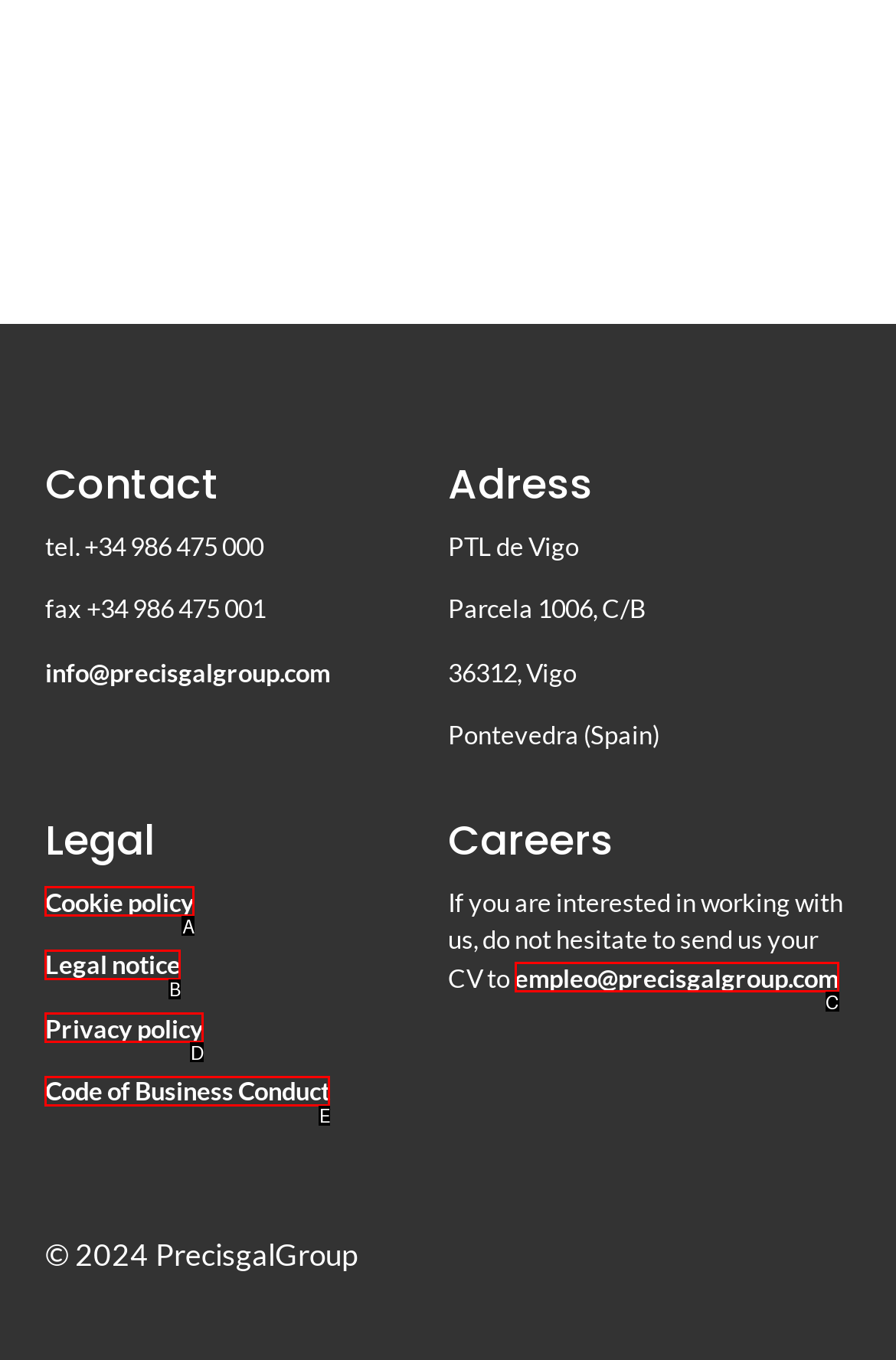Identify the HTML element that best fits the description: Privacy policy. Respond with the letter of the corresponding element.

D